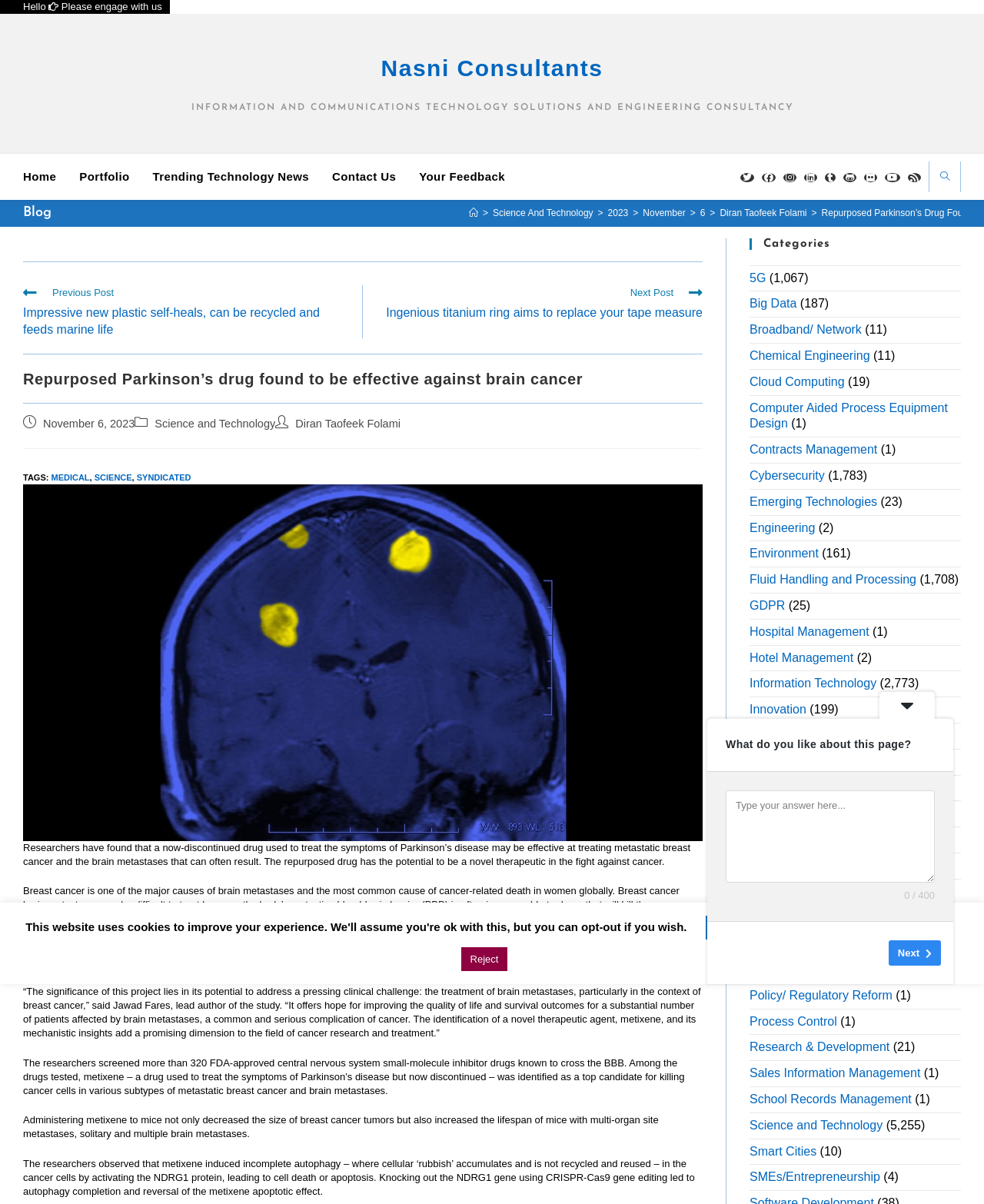Show the bounding box coordinates for the element that needs to be clicked to execute the following instruction: "Click on the 'Home' link". Provide the coordinates in the form of four float numbers between 0 and 1, i.e., [left, top, right, bottom].

[0.012, 0.134, 0.069, 0.16]